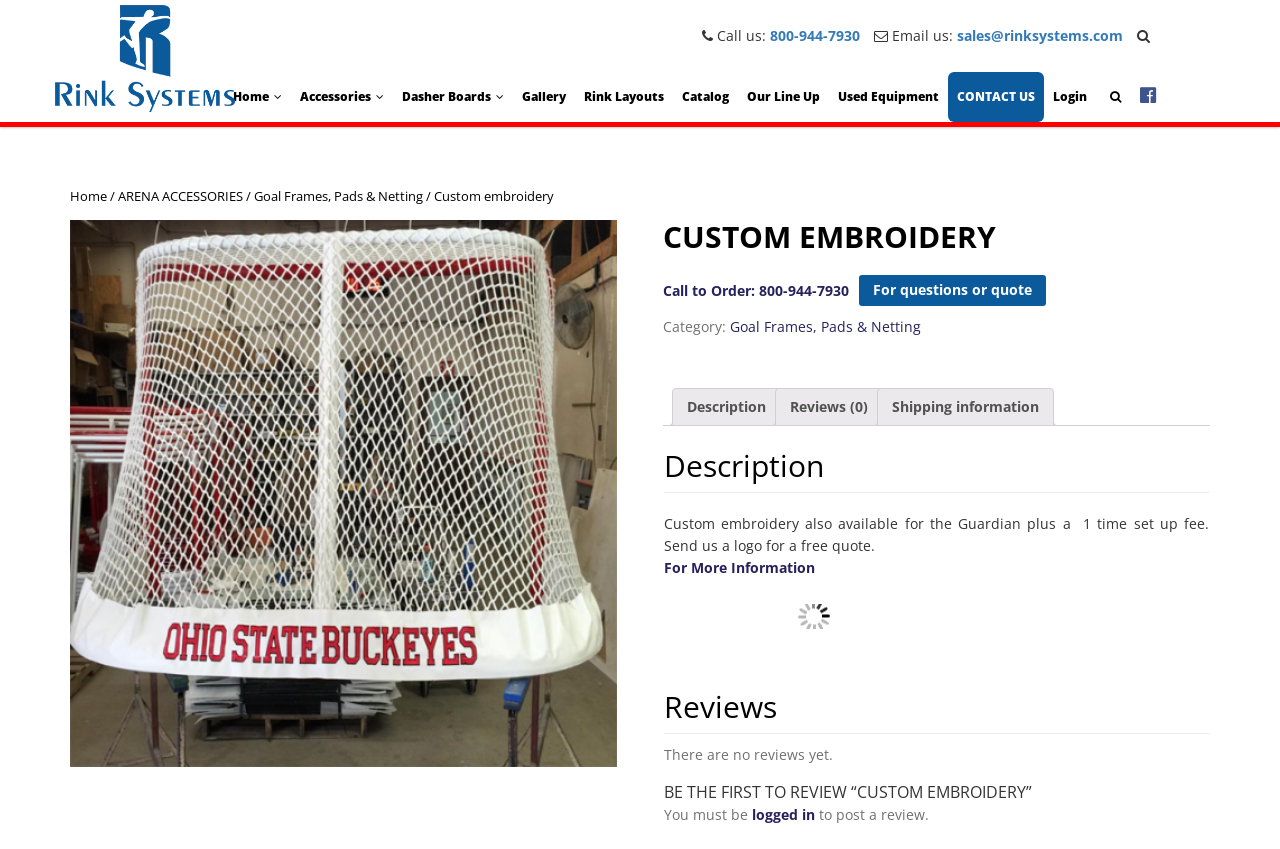Kindly determine the bounding box coordinates of the area that needs to be clicked to fulfill this instruction: "Click on the 'Home' link".

[0.175, 0.085, 0.227, 0.144]